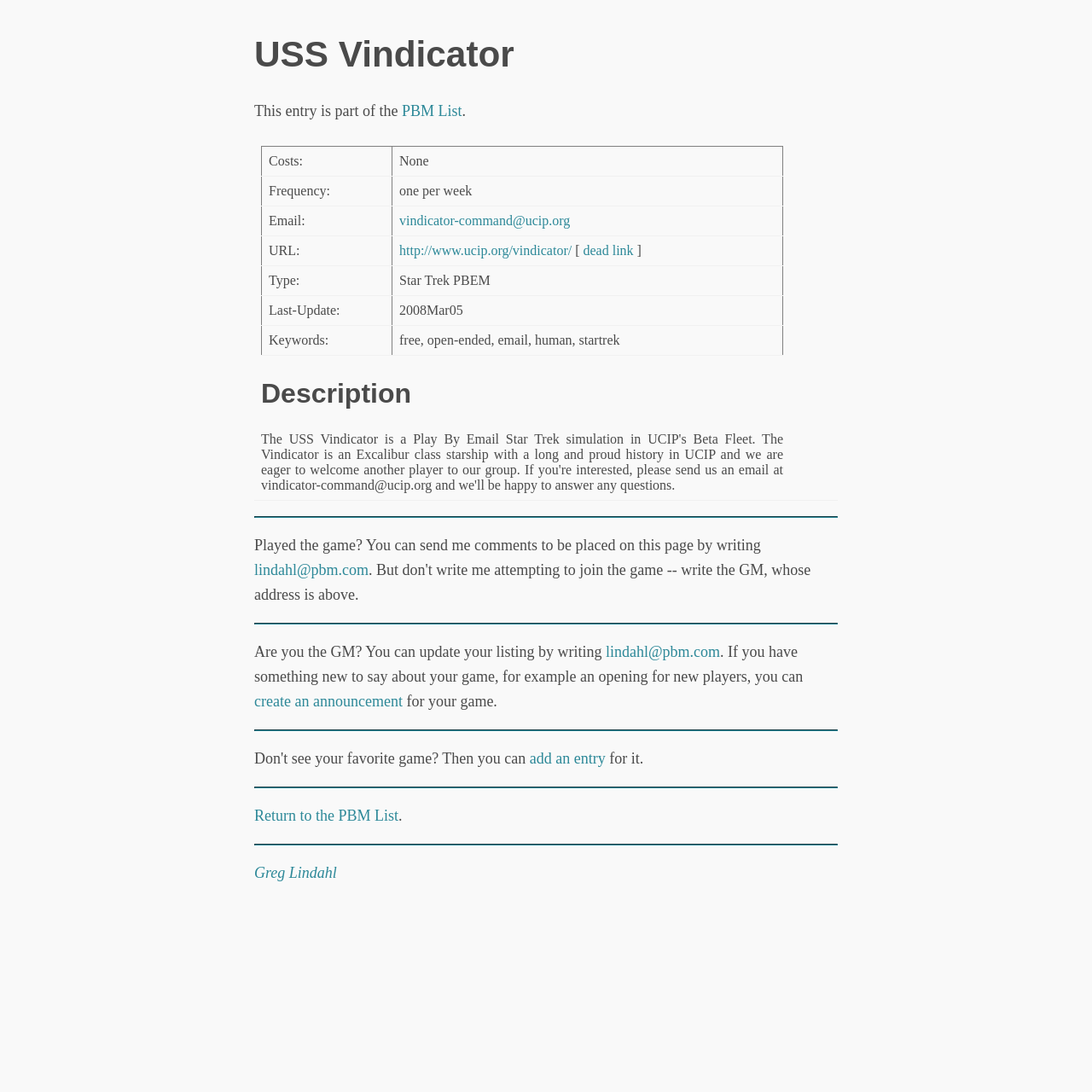Point out the bounding box coordinates of the section to click in order to follow this instruction: "Contact Greg Lindahl".

[0.233, 0.792, 0.308, 0.807]